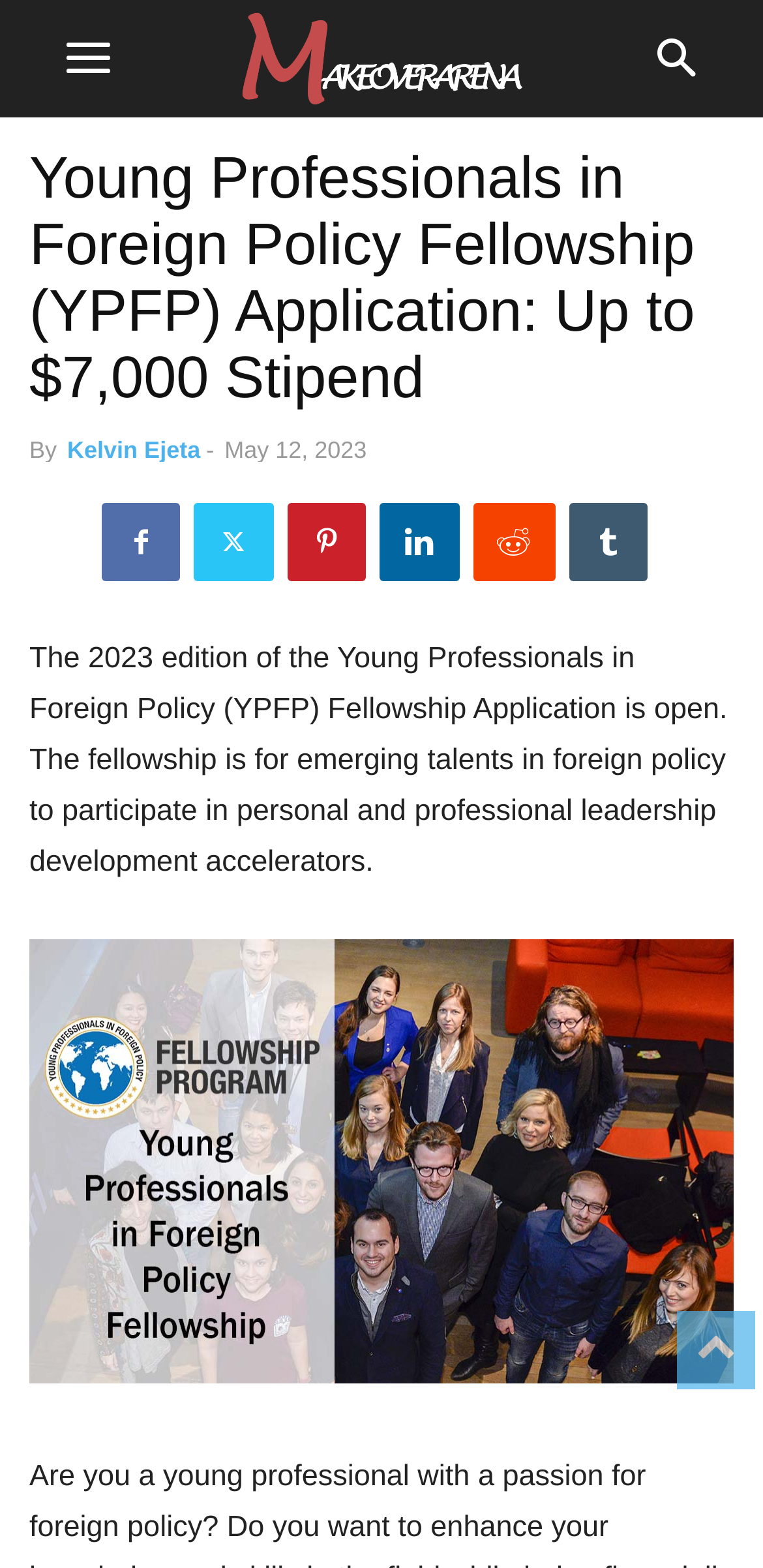Please locate and retrieve the main header text of the webpage.

Young Professionals in Foreign Policy Fellowship (YPFP) Application: Up to $7,000 Stipend